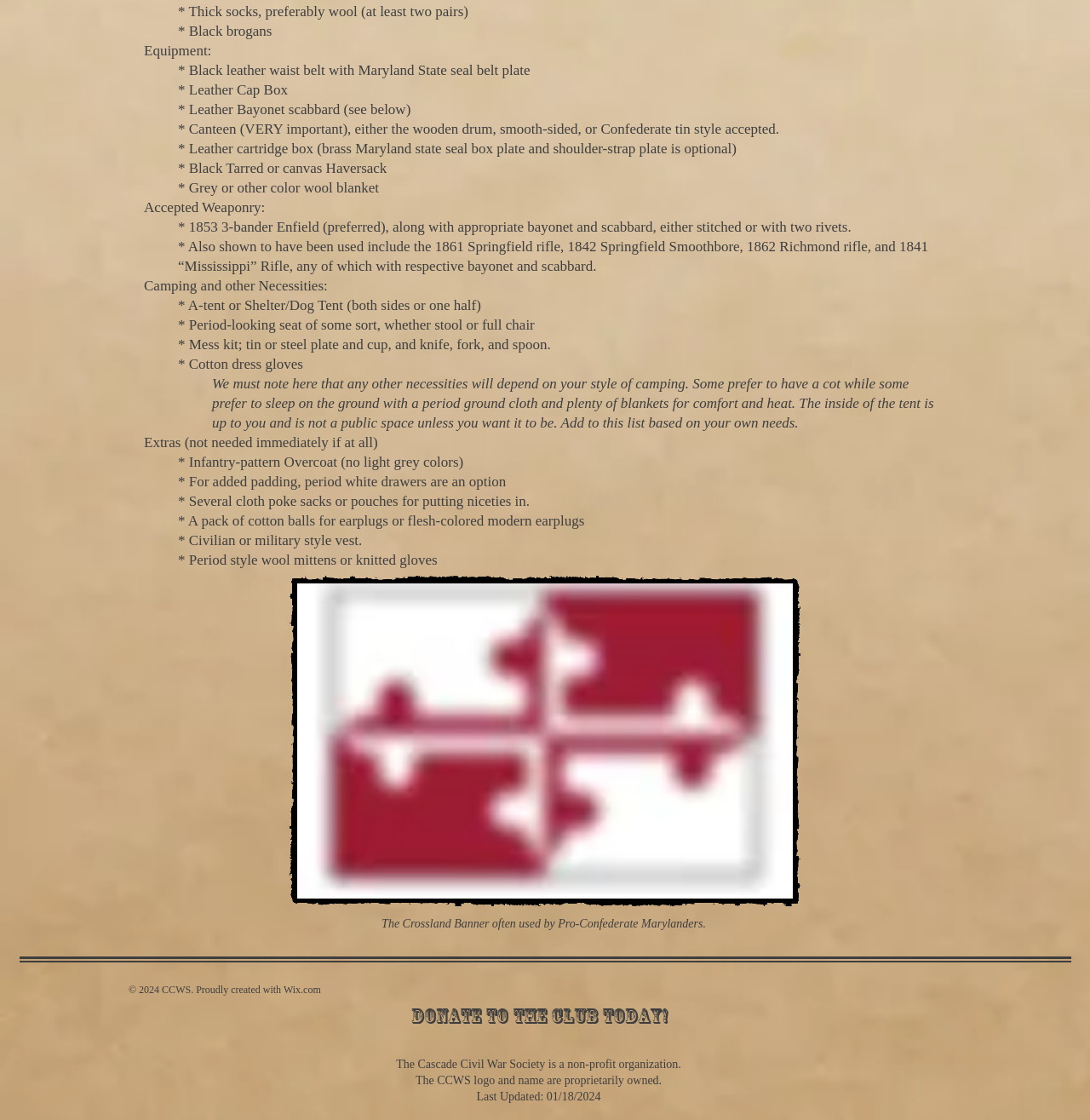Give a concise answer using one word or a phrase to the following question:
What is the preferred rifle for reenactments?

1853 3-bander Enfield